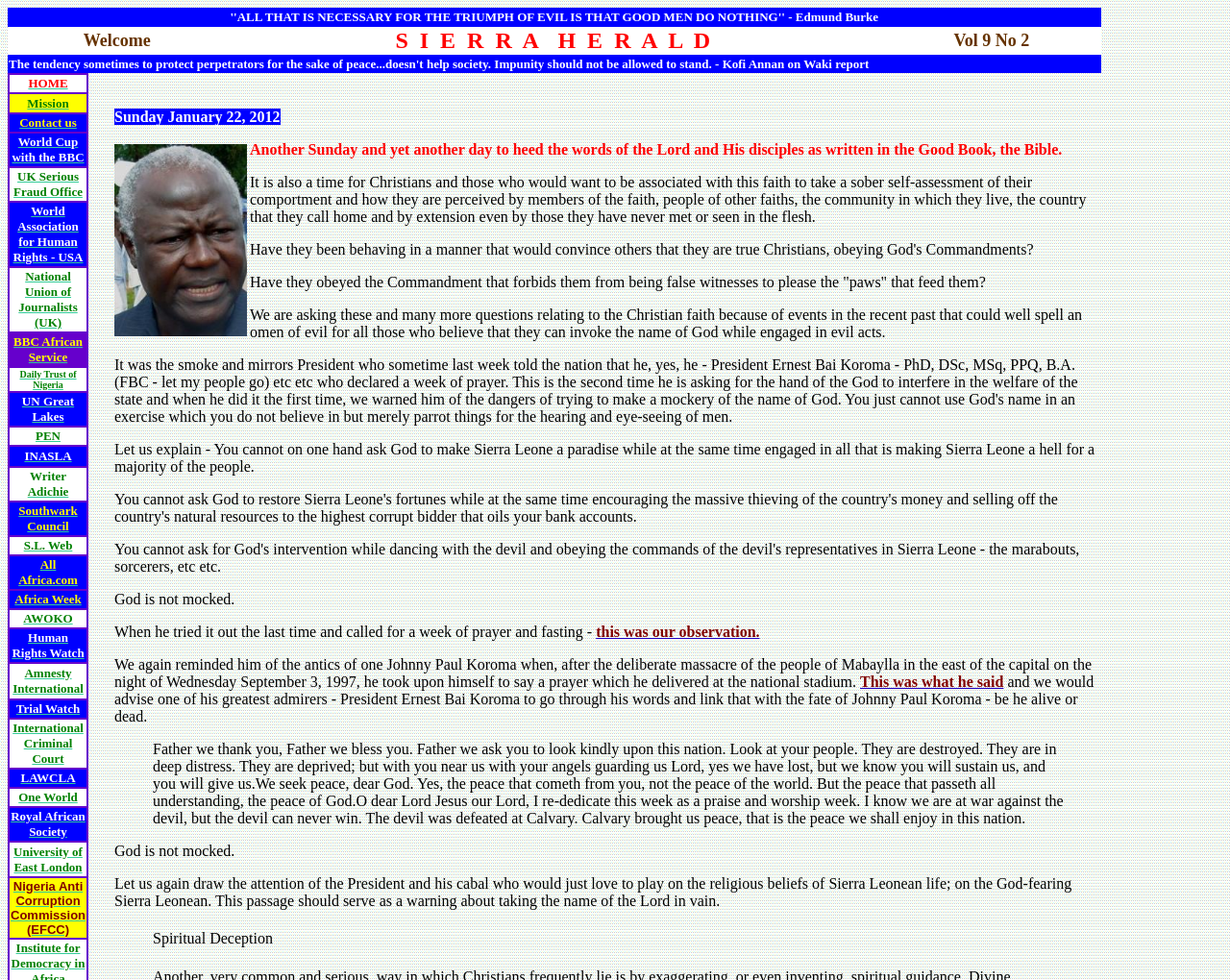Find the bounding box coordinates of the element I should click to carry out the following instruction: "Click on HOME".

[0.008, 0.076, 0.07, 0.094]